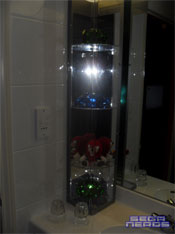Give an elaborate caption for the image.

The image features a uniquely themed bathroom display at the Alton Hotel, renowned for its vibrant Sonic the Hedgehog motif. It showcases a wall-mounted glass case filled with colorful, jewel-like emerald paperweights, capturing the essence of the beloved game series. Notably, a plush Knuckles figure is positioned nearby, adding an adorable touch to the decor. The bathroom itself is sleek and modern, with white tiled walls and subtle lighting that accentuates the vibrant colors of the emeralds. This setting not only caters to fans of Sonic but also provides an engaging and playful atmosphere for guests, blending functionality with whimsical design.